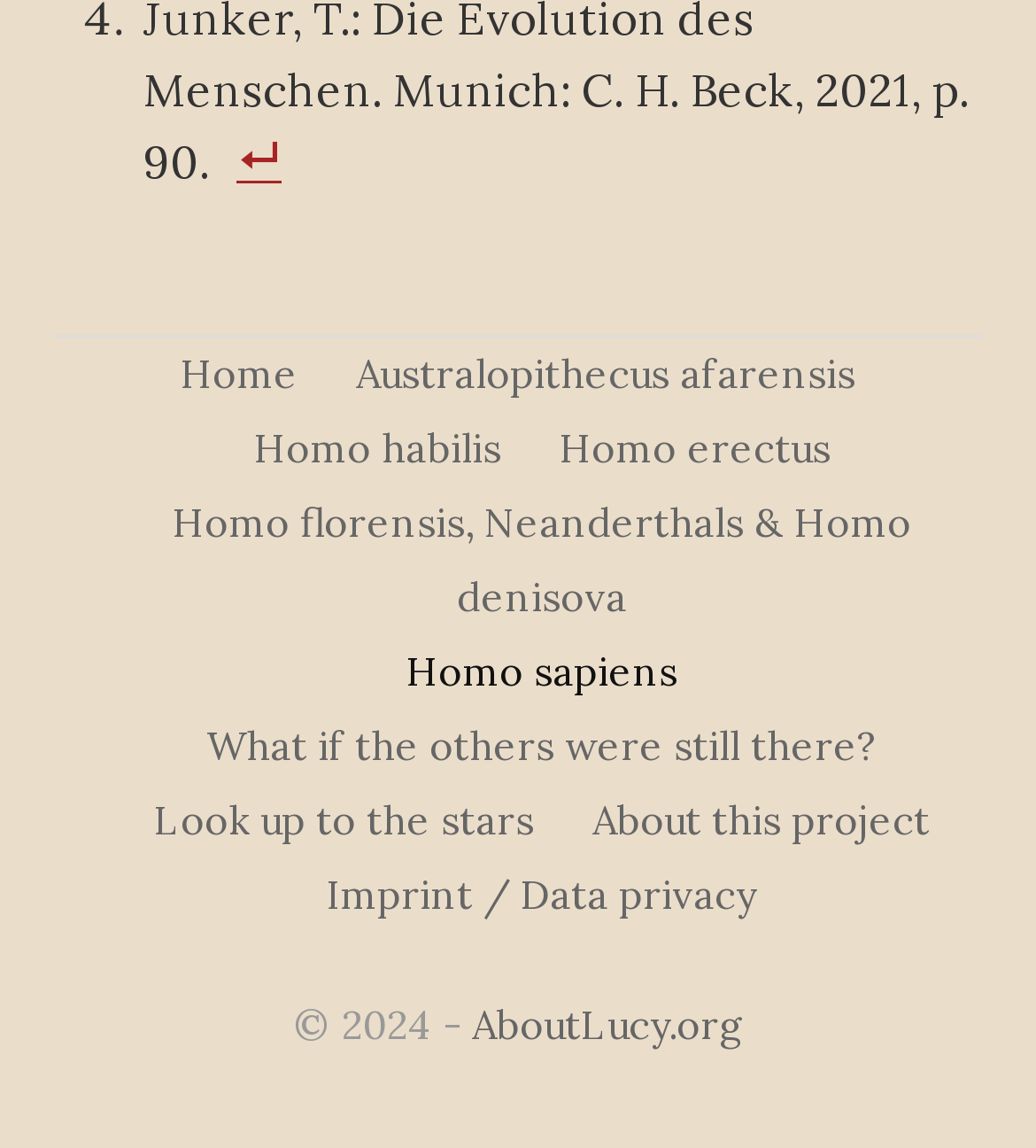What is the copyright year on the webpage?
Based on the screenshot, provide a one-word or short-phrase response.

2024